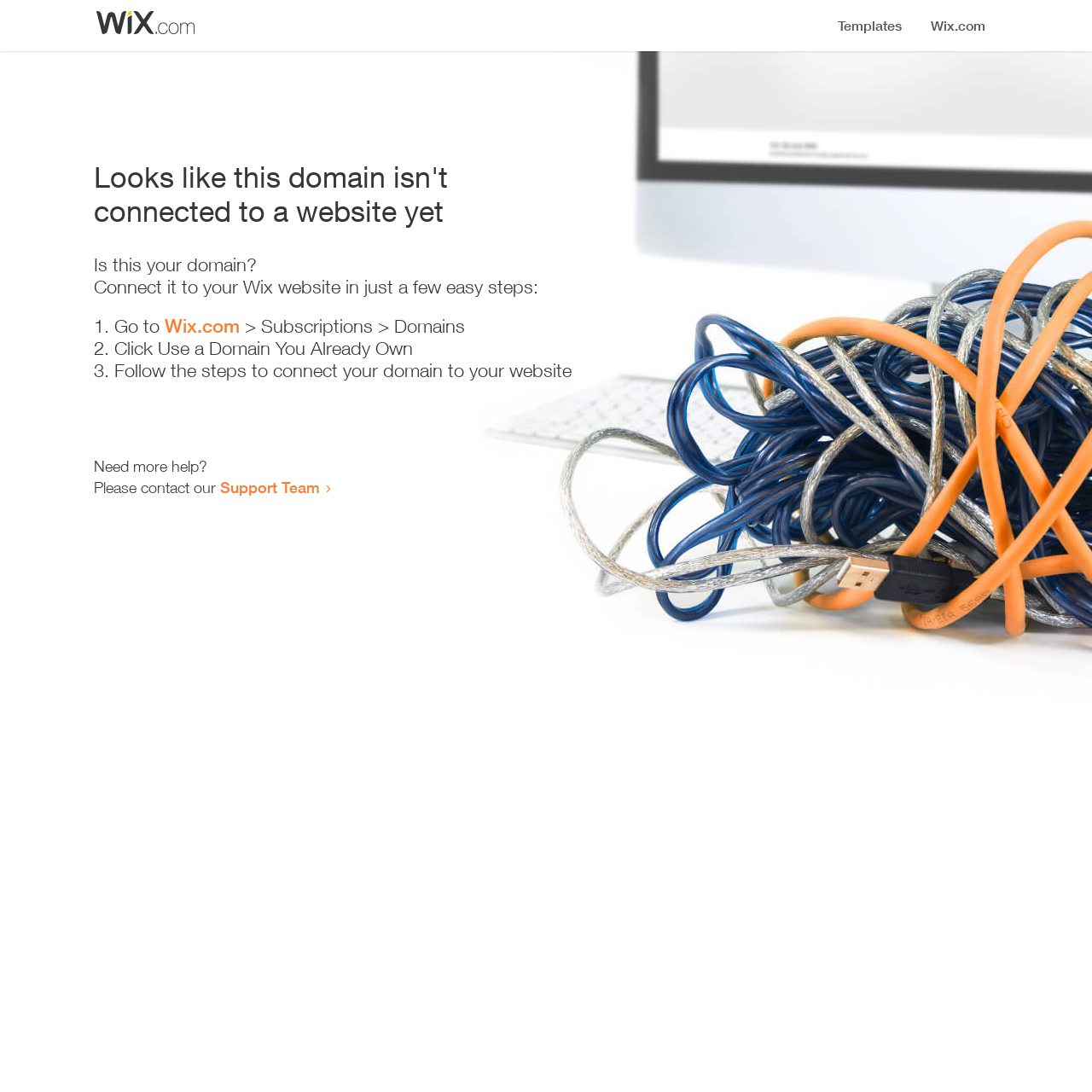Provide a one-word or one-phrase answer to the question:
What is the purpose of the webpage?

Domain connection guide